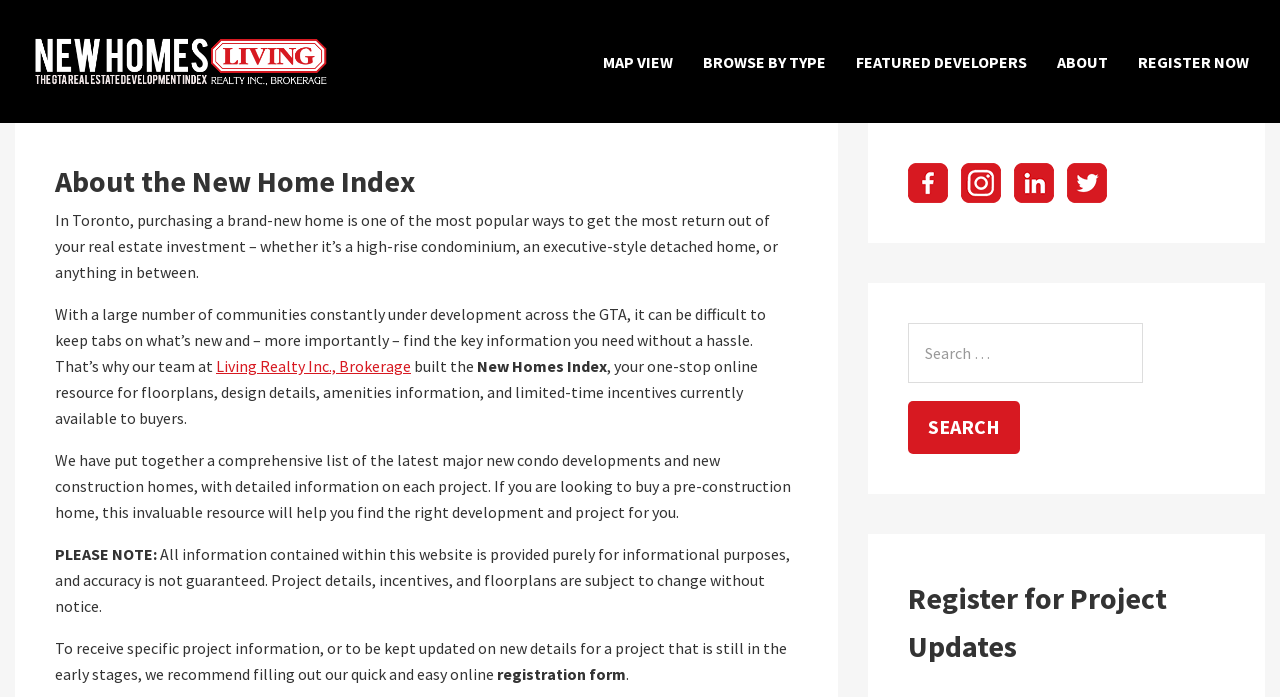Provide a one-word or one-phrase answer to the question:
What is the purpose of this webpage?

Provide project information